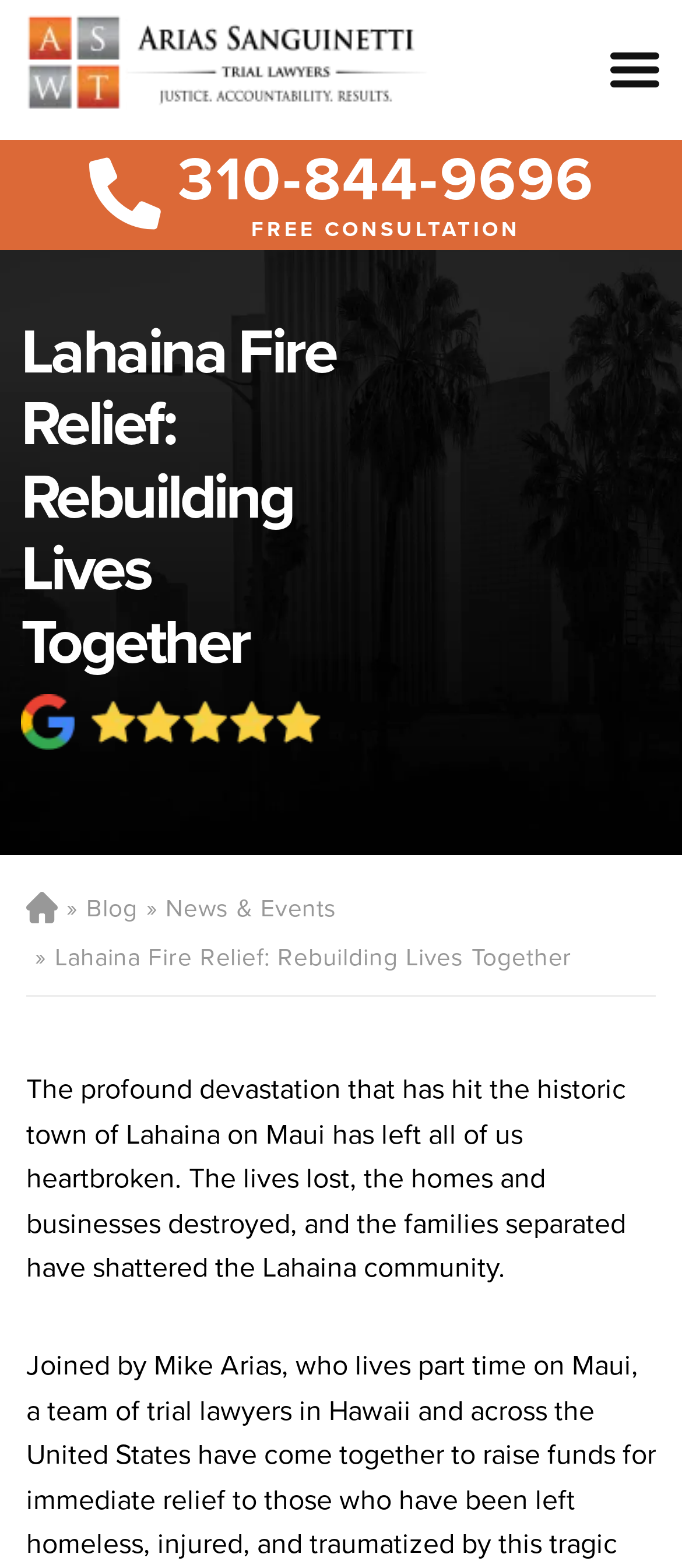Respond to the following question with a brief word or phrase:
What is the phone number for a free consultation?

310-844-9696